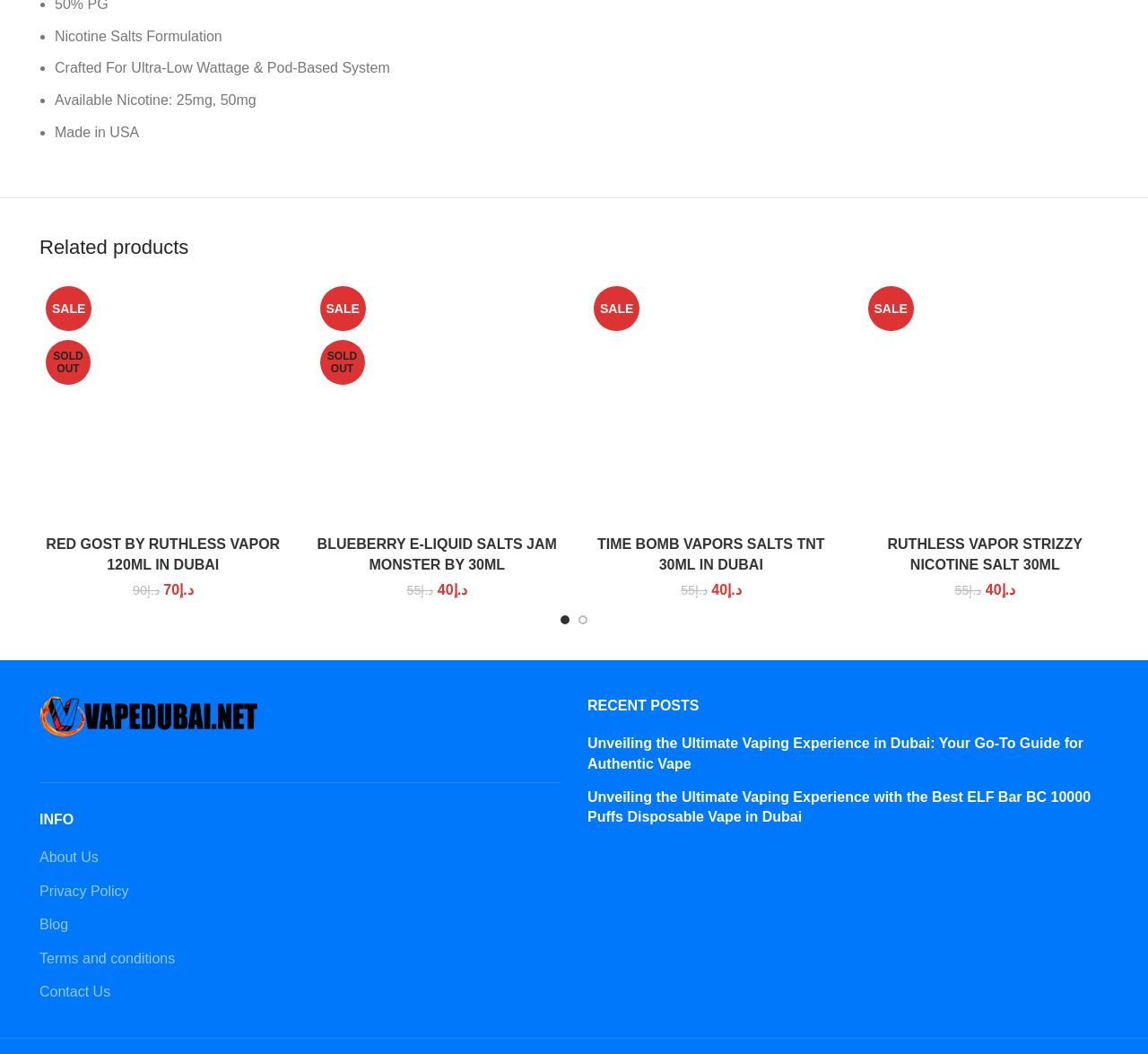Provide a short answer using a single word or phrase for the following question: 
How many products are listed under 'Related products'?

4